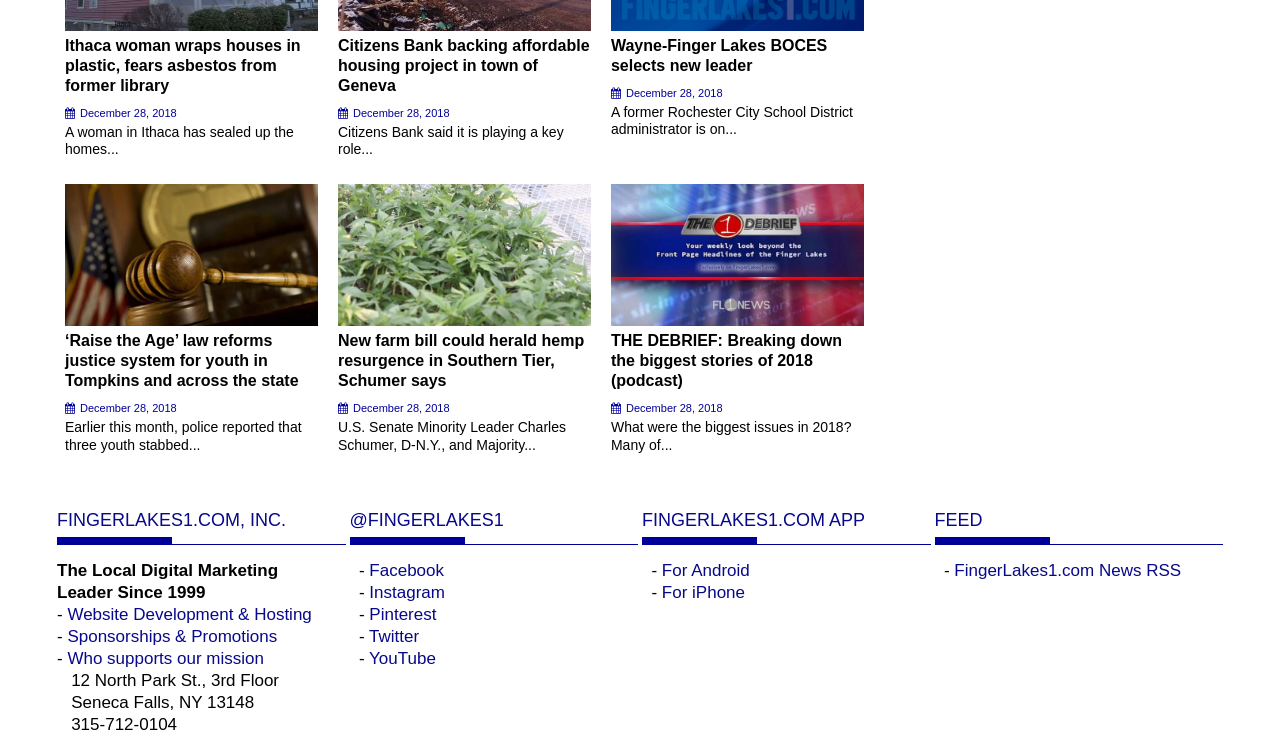Respond with a single word or phrase:
What is the company name mentioned at the bottom of the webpage?

FINGERLAKES1.COM, INC.